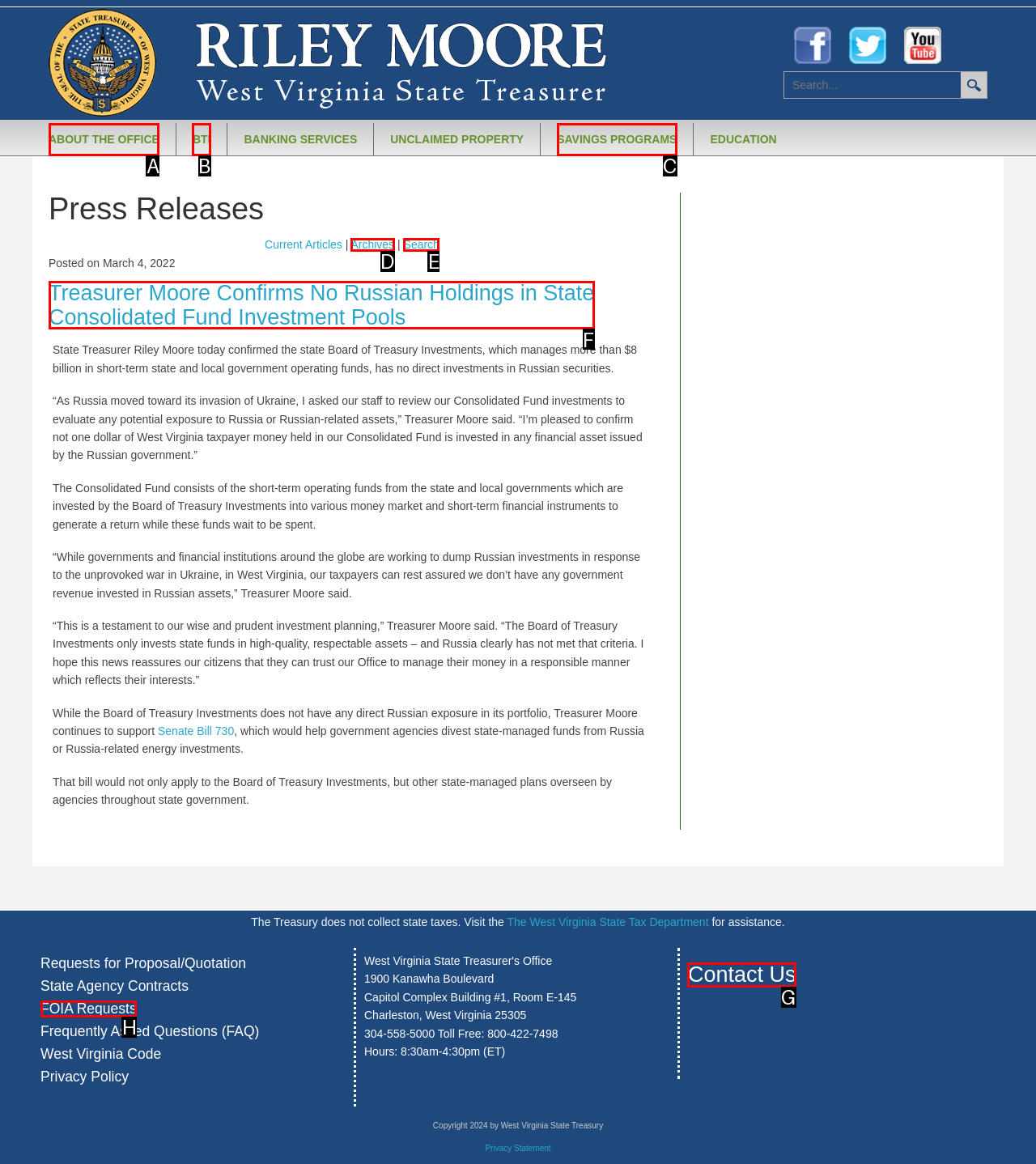Select the HTML element to finish the task: Contact Us Reply with the letter of the correct option.

G